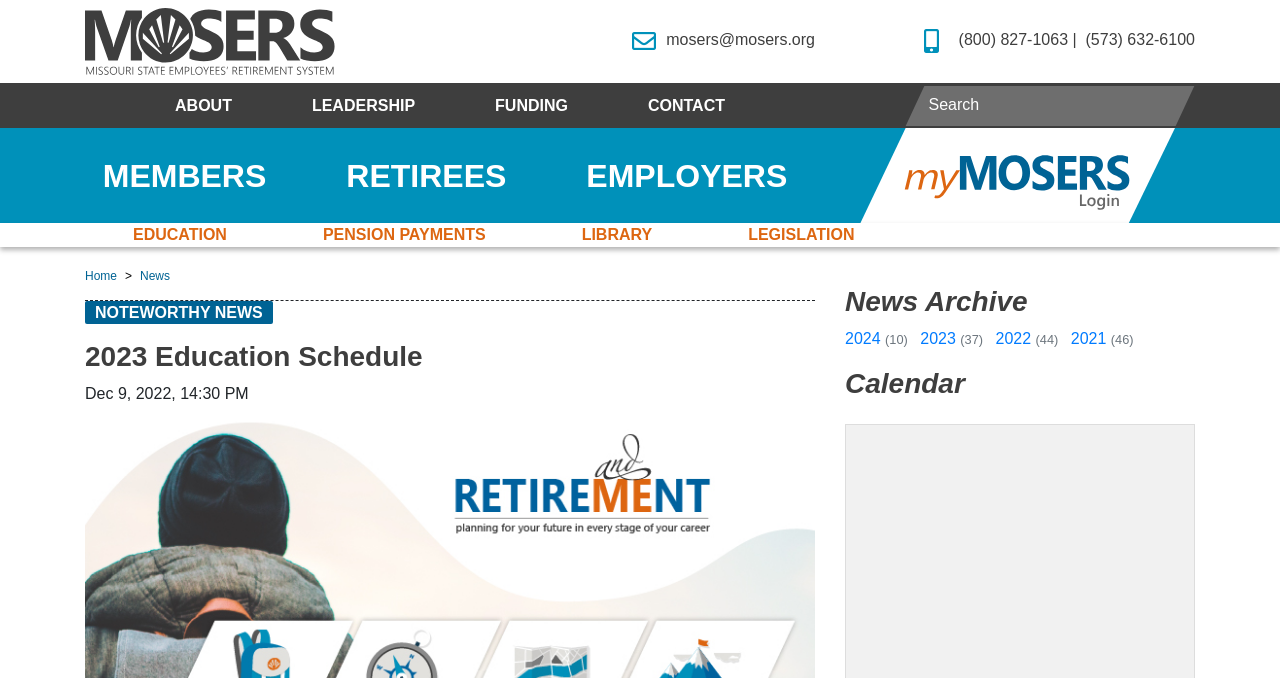Provide the bounding box coordinates for the area that should be clicked to complete the instruction: "search for something".

[0.66, 0.122, 0.926, 0.189]